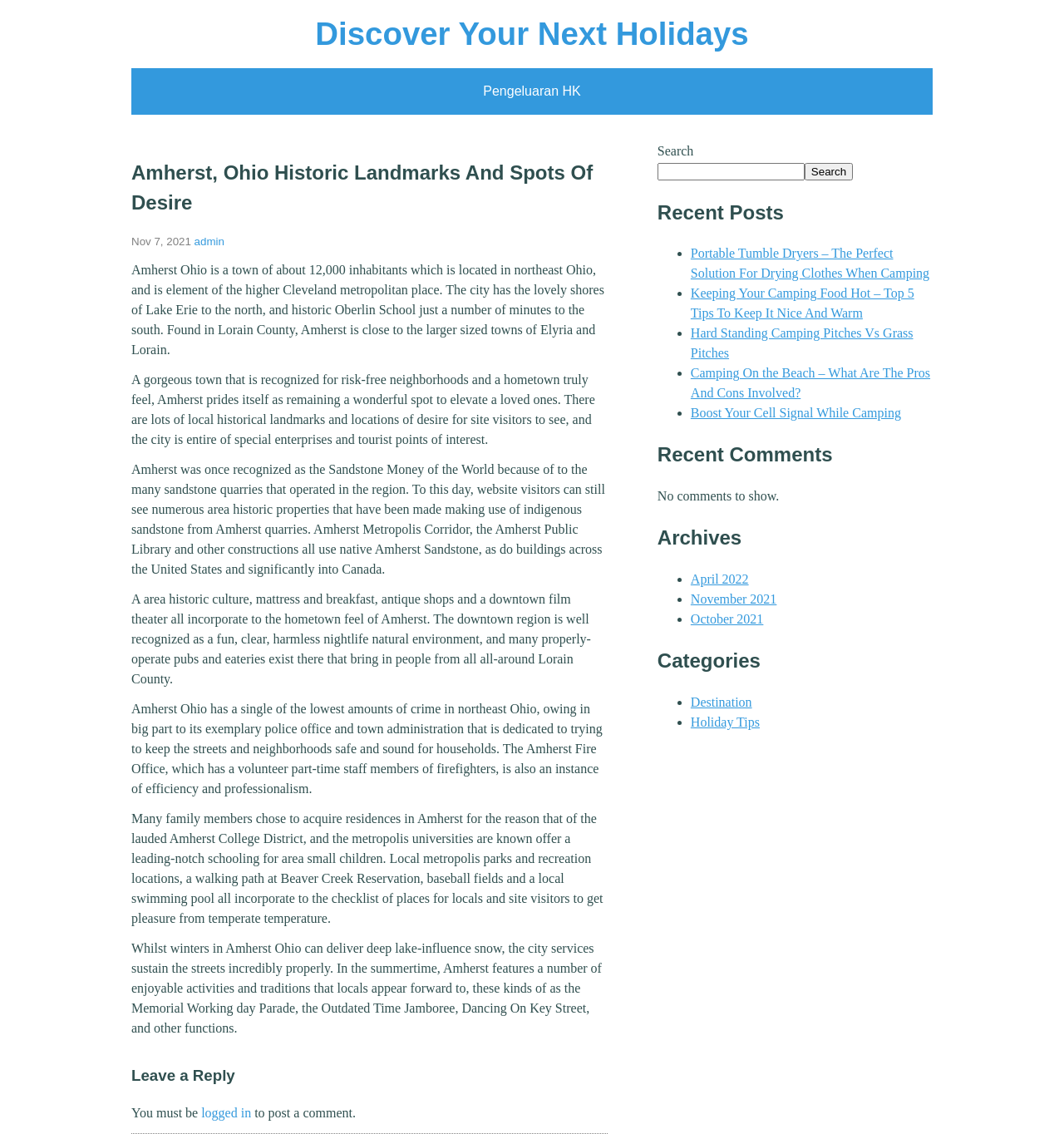Provide the bounding box coordinates of the area you need to click to execute the following instruction: "Read about Amherst, Ohio Historic Landmarks And Spots Of Desire".

[0.123, 0.139, 0.571, 0.221]